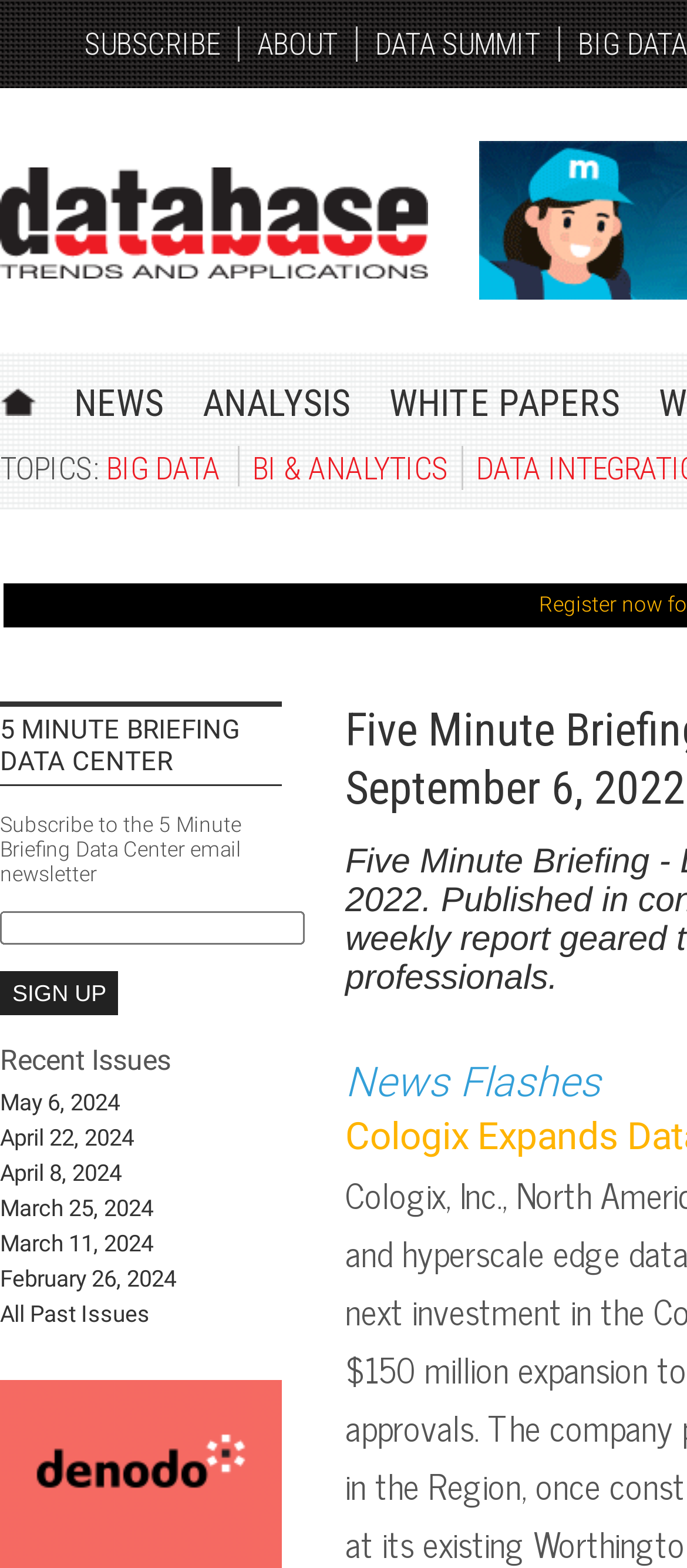What is the label of the button to subscribe to the newsletter?
Please answer the question with a detailed and comprehensive explanation.

I found a button with a static text 'SIGN UP' inside it, which is next to a textbox and a static text about subscribing to the newsletter, so I inferred that the label of the button is 'Sign Up'.